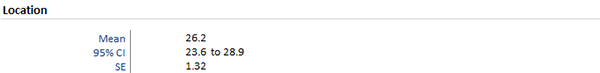Create a detailed narrative of what is happening in the image.

The image displays key statistical results related to estimating the population mean. It highlights the mean value of 26.2, along with a 95% confidence interval (CI) ranging from 23.6 to 28.9, indicating the range within which the true population mean is likely to lie. Additionally, the standard error (SE) of the estimate is provided as 1.32, a measure of the variability of the sample mean estimates. This information is crucial for interpreting the accuracy and reliability of the statistical analysis presented in the tutorial.